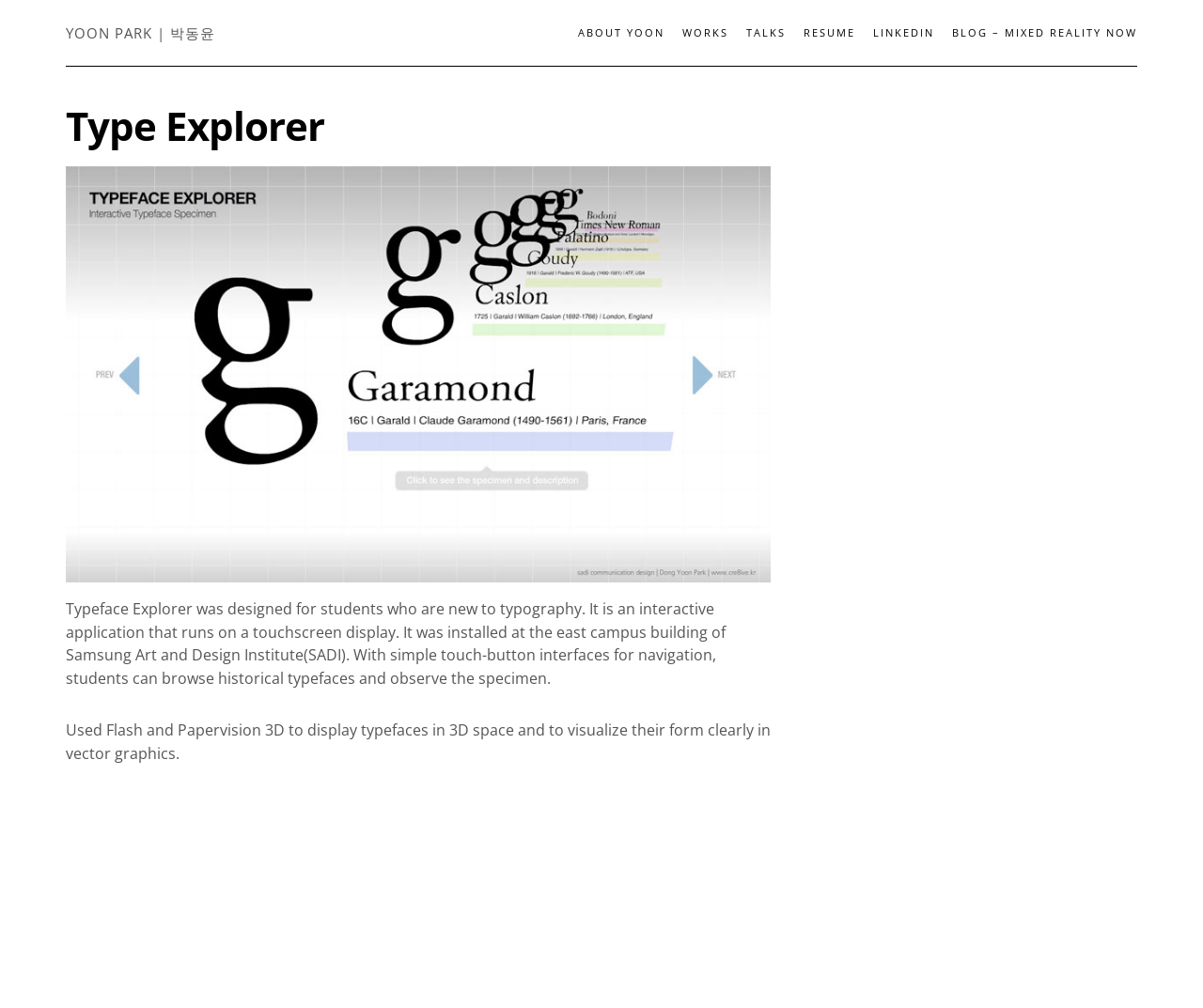Offer a detailed explanation of the webpage layout and contents.

This webpage is about Yoon Park, a designer, creative technologist, and author from Seoul, Korea. At the top left of the page, there is a link to Yoon Park's name in both English and Korean. Below this, there is a horizontal separator line. 

To the right of the separator line, there are several links, including "ABOUT YOON", "WORKS", "TALKS", "RESUME", "LINKEDIN", and "BLOG – MIXED REALITY NOW", which are aligned horizontally and positioned near the top of the page.

Below these links, there is a heading titled "Type Explorer" and an image with the same title. The image takes up a significant portion of the page, and below it, there are two paragraphs of text. The first paragraph describes the Typeface Explorer, an interactive application designed for students new to typography, which was installed at the Samsung Art and Design Institute. The second paragraph explains the technical details of the application, mentioning the use of Flash and Papervision 3D to display typefaces in 3D space.